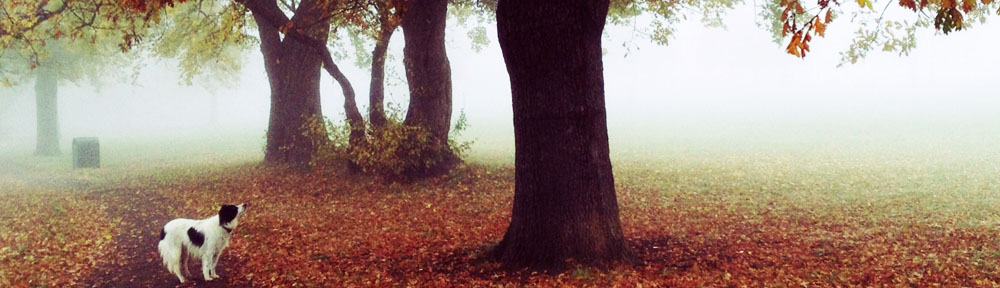Describe every important feature and element in the image comprehensively.

In a serene and foggy autumn setting, a black-and-white dog stands on a path covered with fallen leaves, gazing curiously at a large tree nearby. The atmosphere is tranquil, with the gentle embrace of mist creating a dreamlike quality to the landscape. Surrounding trees, their branches adorned with golden and orange leaves, add to the peaceful ambiance, inviting reflection and a sense of connection to nature. This image captures a moment of stillness and the beauty of the changing seasons, emphasizing the bond between the natural world and its inhabitants.